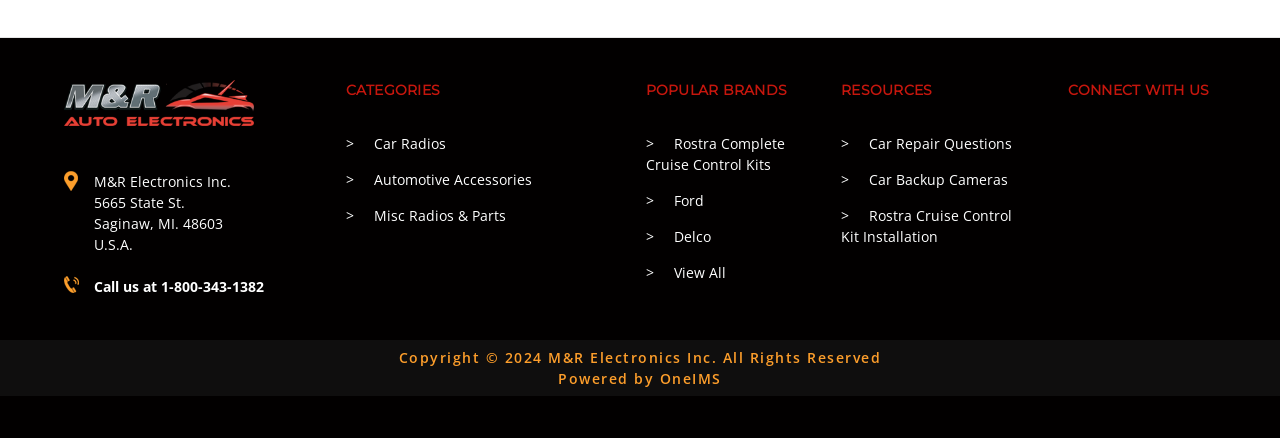Using the elements shown in the image, answer the question comprehensively: What is the location of M&R Electronics?

The location of M&R Electronics can be found in the top section of the webpage, where it is written as 'Saginaw, MI 48603'.